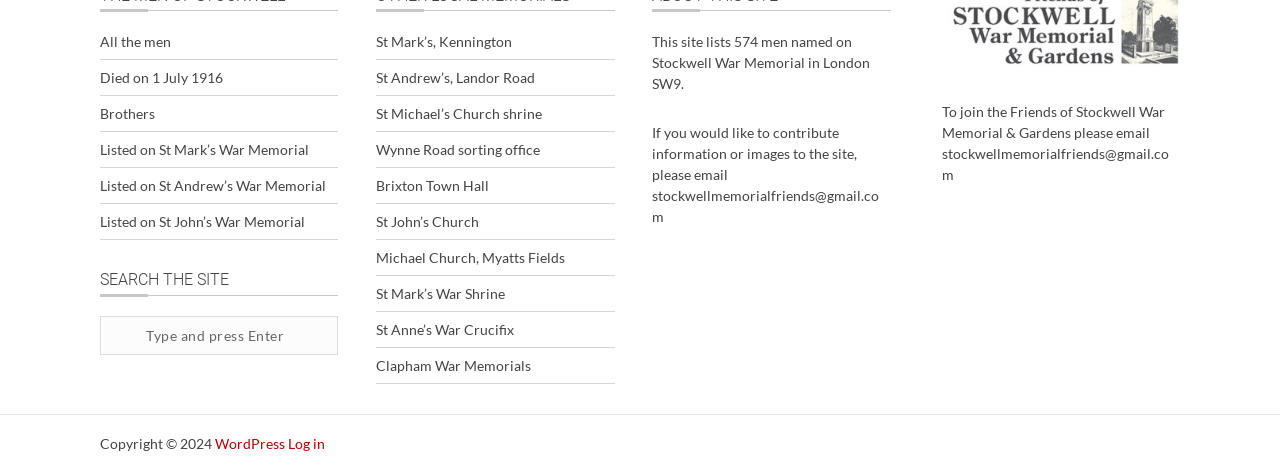Examine the image and give a thorough answer to the following question:
How many war memorials are listed on the page?

I counted the number of link elements that appear to be war memorials, which are listed below the 'SEARCH THE SITE' heading. There are 9 links in total.